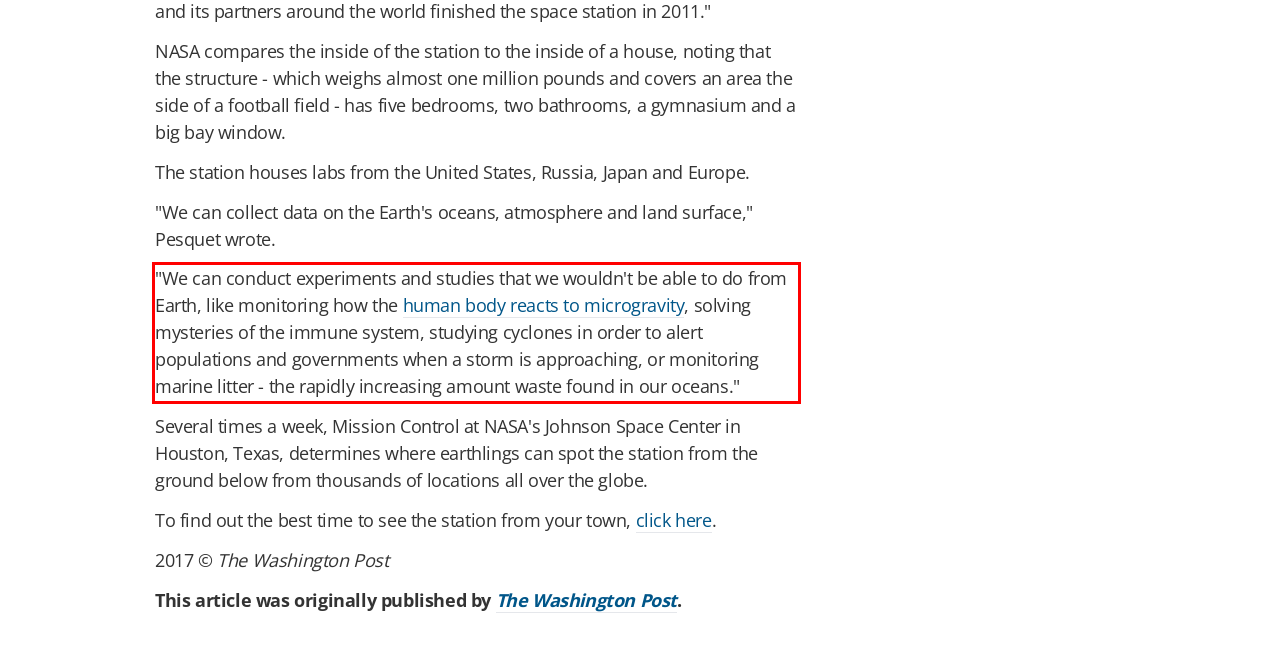Please identify and extract the text content from the UI element encased in a red bounding box on the provided webpage screenshot.

"We can conduct experiments and studies that we wouldn't be able to do from Earth, like monitoring how the human body reacts to microgravity, solving mysteries of the immune system, studying cyclones in order to alert populations and governments when a storm is approaching, or monitoring marine litter - the rapidly increasing amount waste found in our oceans."